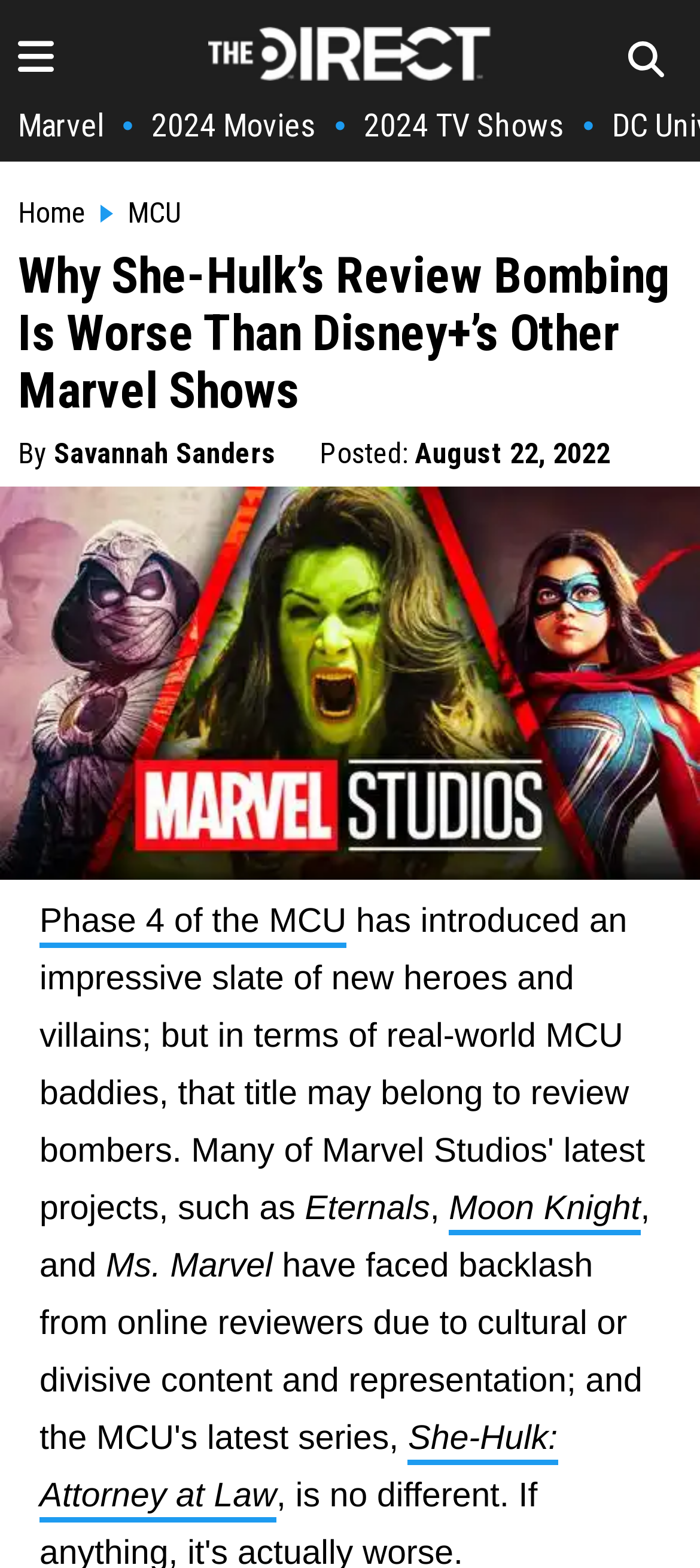Bounding box coordinates are specified in the format (top-left x, top-left y, bottom-right x, bottom-right y). All values are floating point numbers bounded between 0 and 1. Please provide the bounding box coordinate of the region this sentence describes: She-Hulk: Attorney at Law

[0.056, 0.906, 0.797, 0.971]